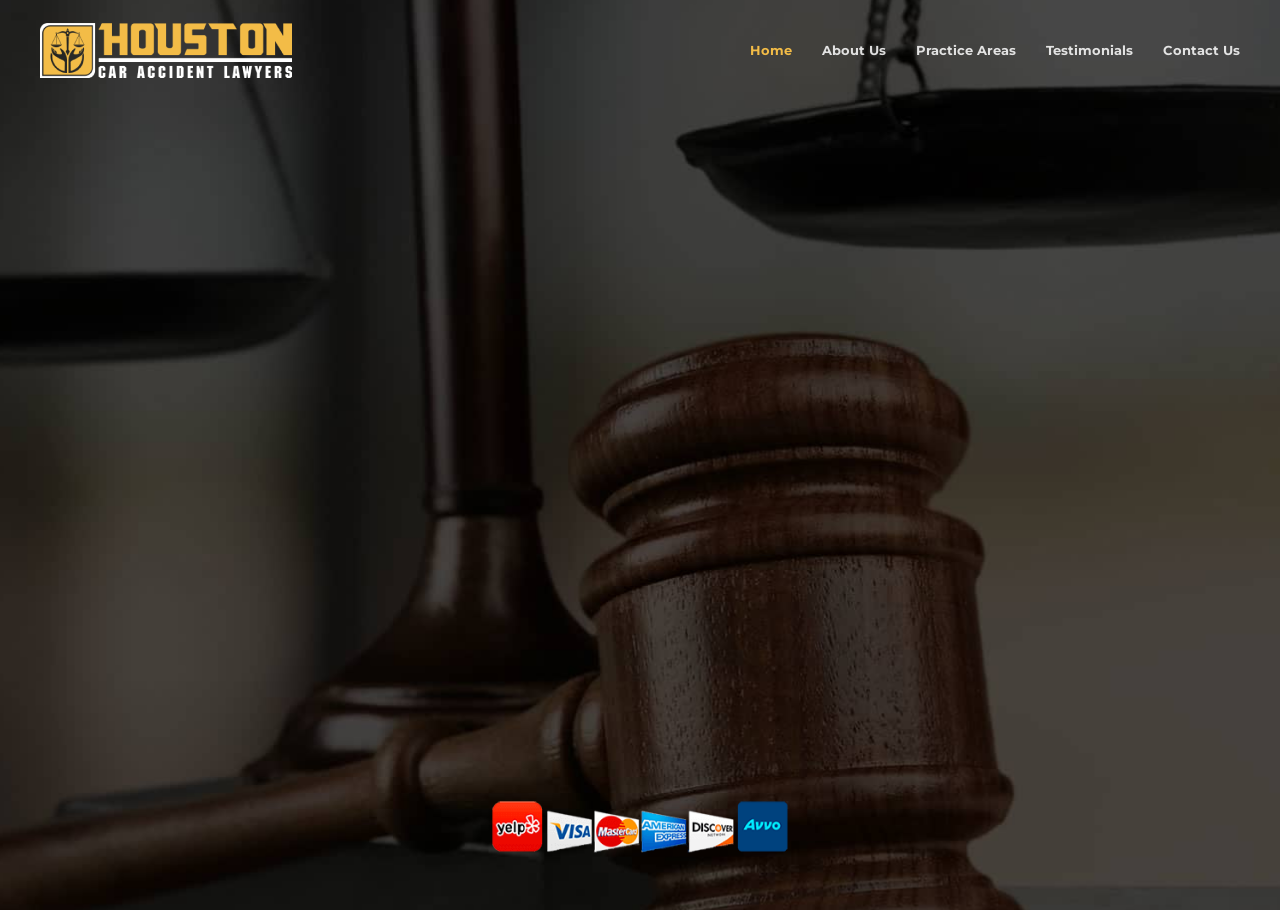From the webpage screenshot, predict the bounding box coordinates (top-left x, top-left y, bottom-right x, bottom-right y) for the UI element described here: Contact Us

[0.909, 0.0, 0.969, 0.11]